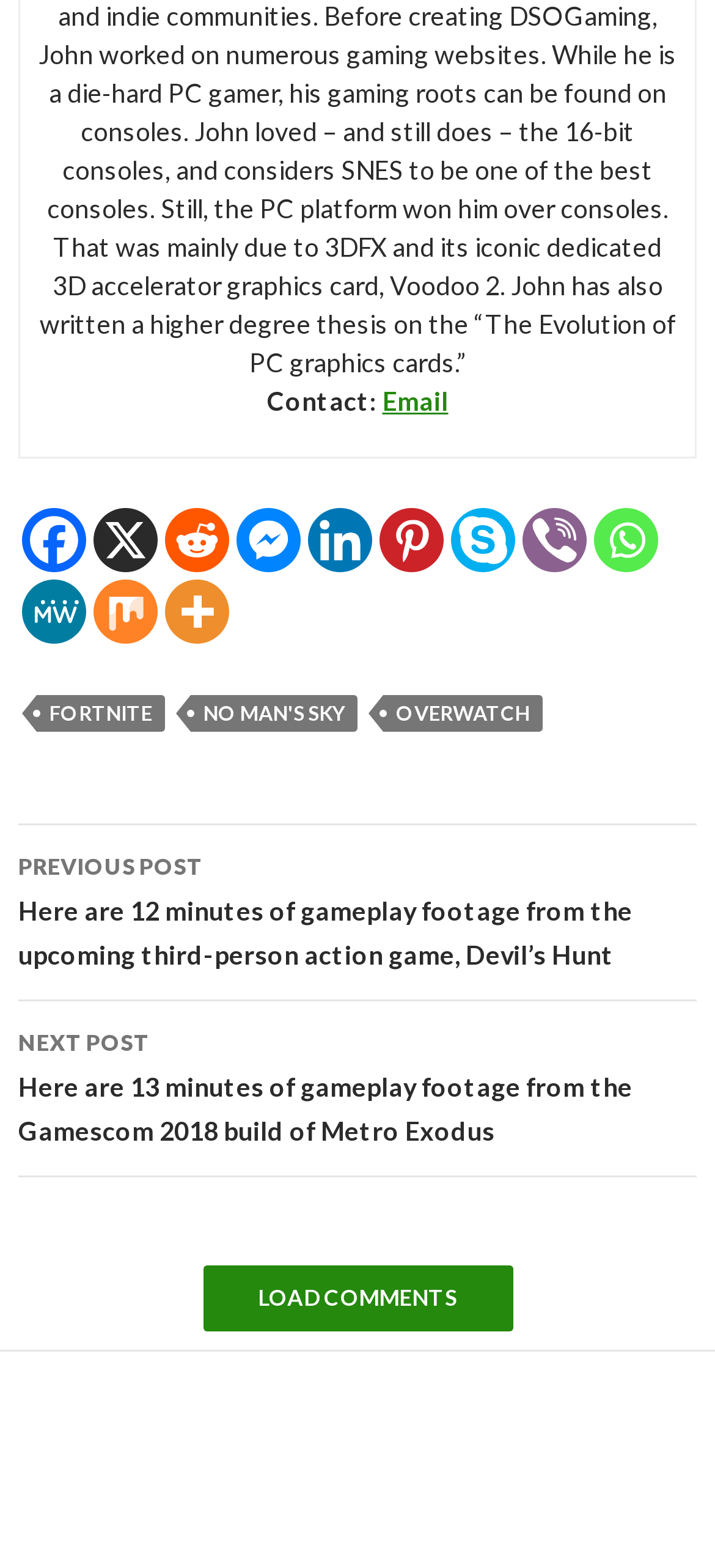Find the bounding box coordinates of the element you need to click on to perform this action: 'Visit Facebook'. The coordinates should be represented by four float values between 0 and 1, in the format [left, top, right, bottom].

[0.031, 0.324, 0.121, 0.365]